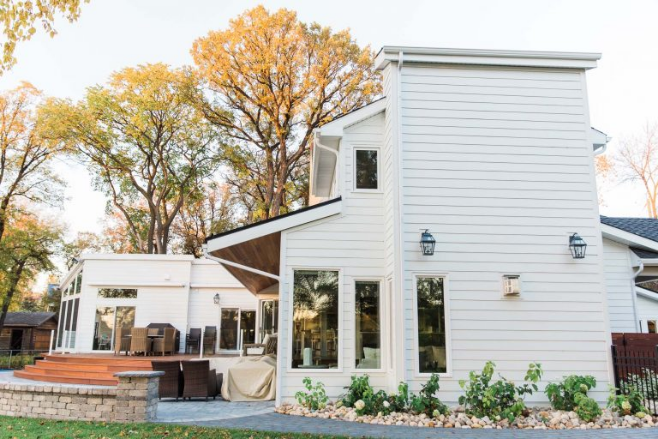Please provide a comprehensive answer to the question below using the information from the image: What is the purpose of the large windows?

According to the caption, the large windows are designed to allow natural light to flood the interior of the house, enhancing its welcoming atmosphere.